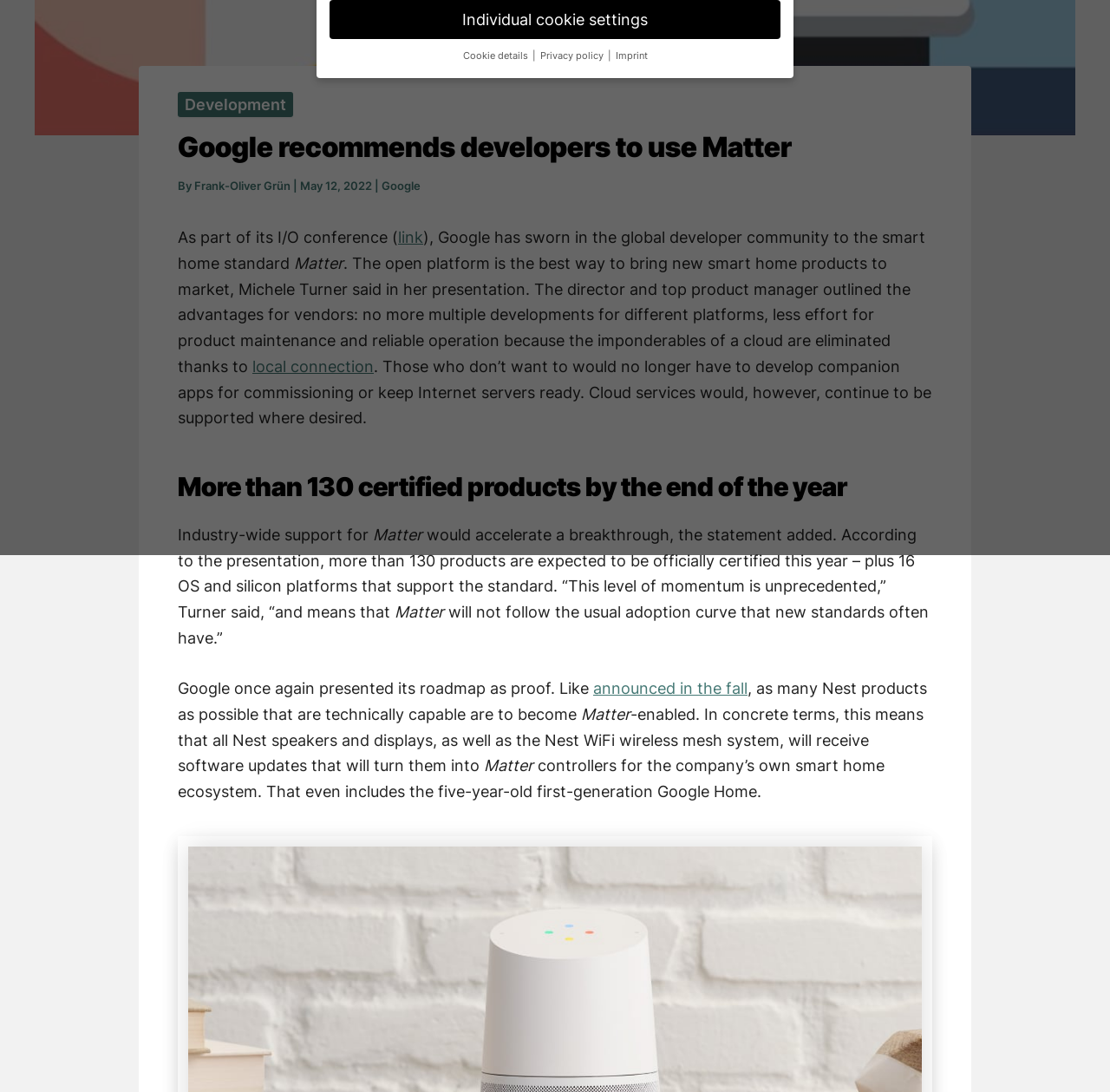Determine the bounding box coordinates for the UI element matching this description: "Decline all".

[0.494, 0.359, 0.578, 0.391]